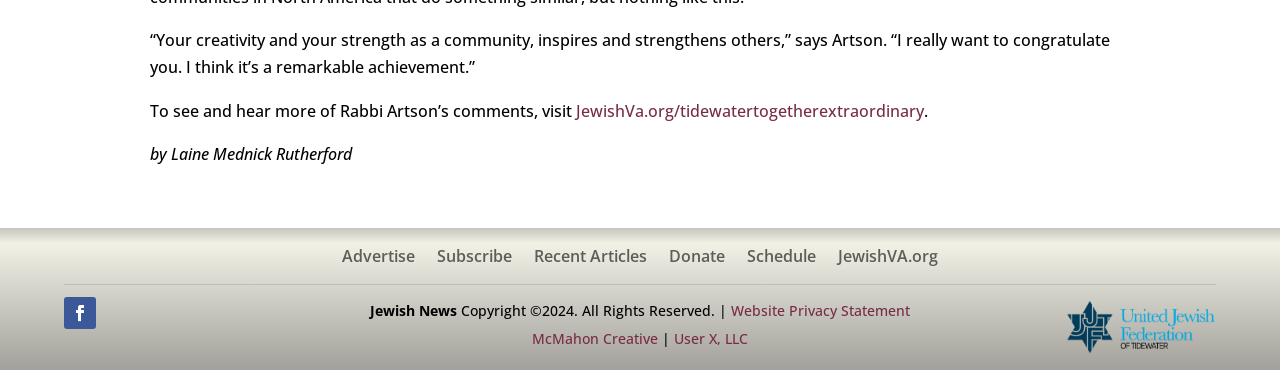What is the purpose of the link 'JewishVa.org/tidewatertogetherextraordinary'?
Kindly answer the question with as much detail as you can.

The link 'JewishVa.org/tidewatertogetherextraordinary' is located next to the text 'To see and hear more of Rabbi Artson’s comments, visit', suggesting that the purpose of the link is to allow users to see more comments or hear more of Rabbi Artson's remarks.